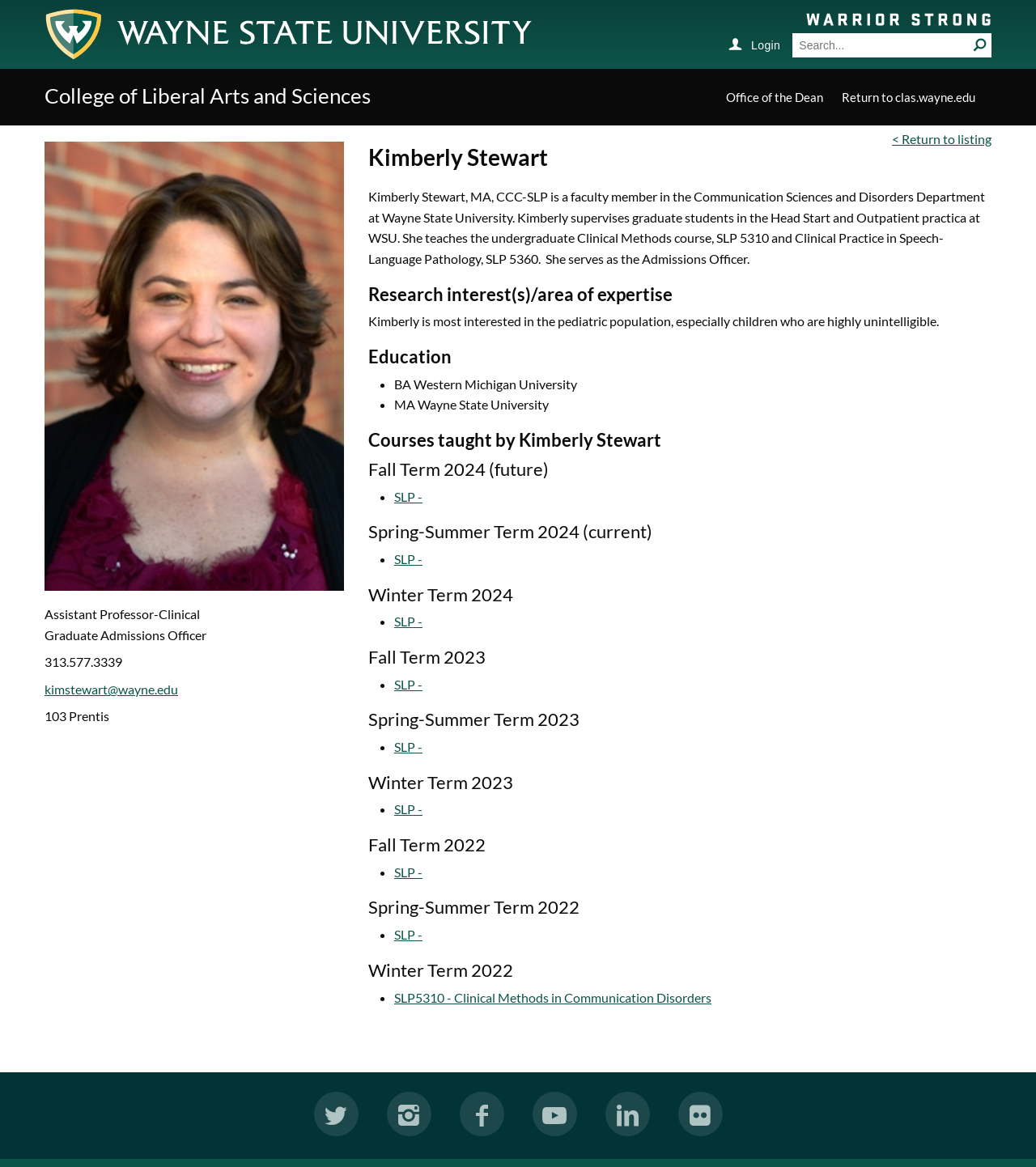Pinpoint the bounding box coordinates of the clickable area necessary to execute the following instruction: "Follow Wayne State University on Twitter". The coordinates should be given as four float numbers between 0 and 1, namely [left, top, right, bottom].

[0.303, 0.936, 0.346, 0.974]